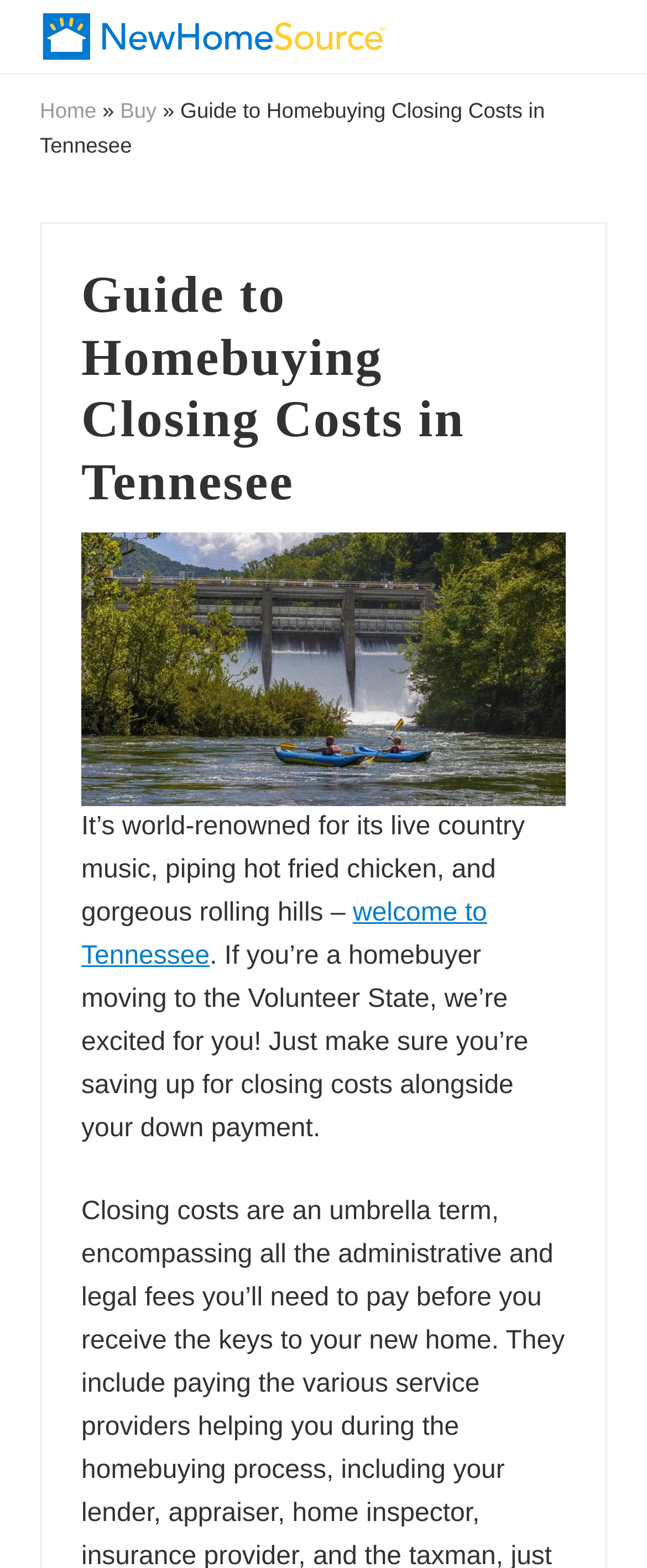Please determine the main heading text of this webpage.

Guide to Homebuying Closing Costs in Tennesee